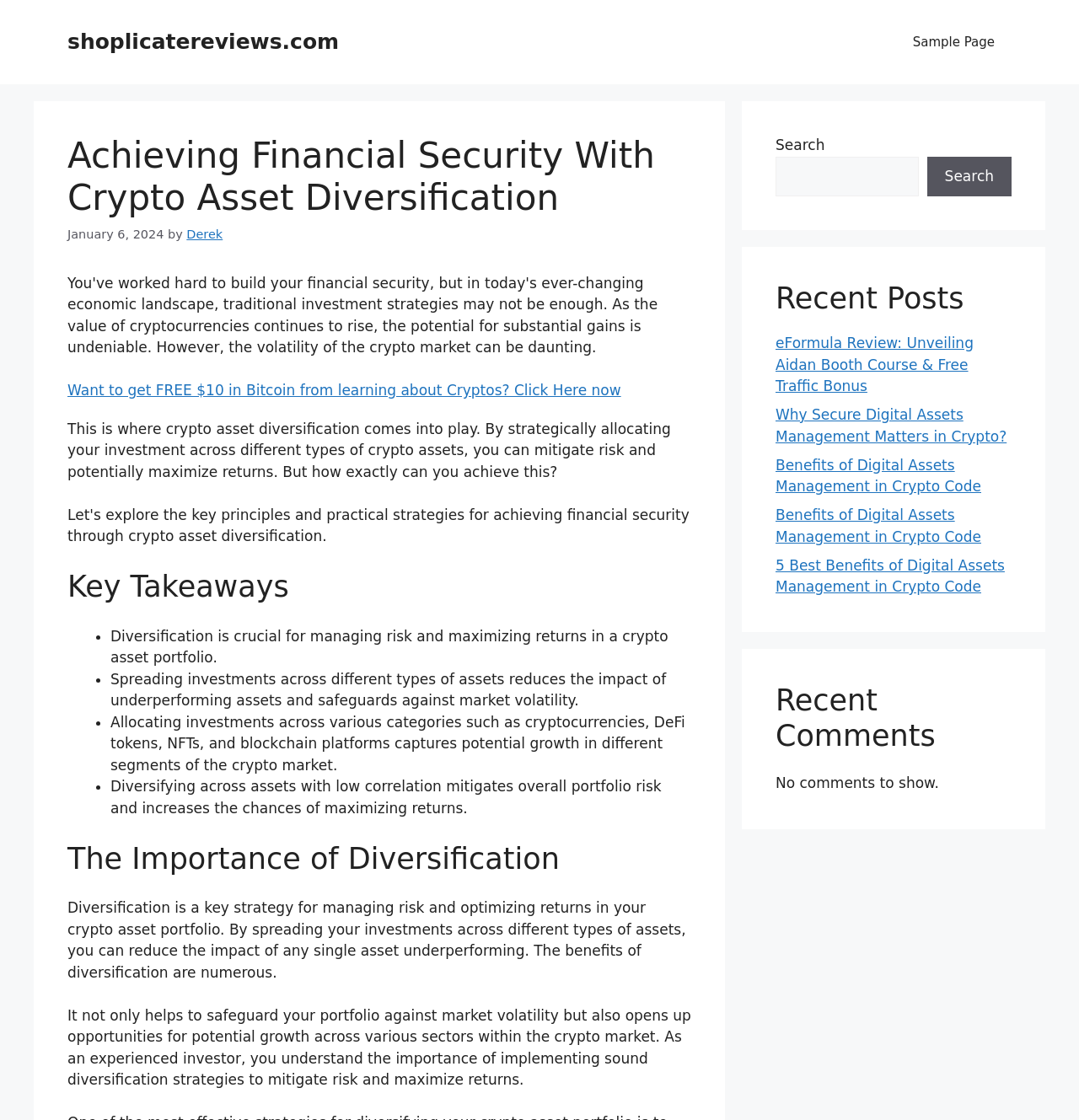Locate the primary headline on the webpage and provide its text.

Achieving Financial Security With Crypto Asset Diversification